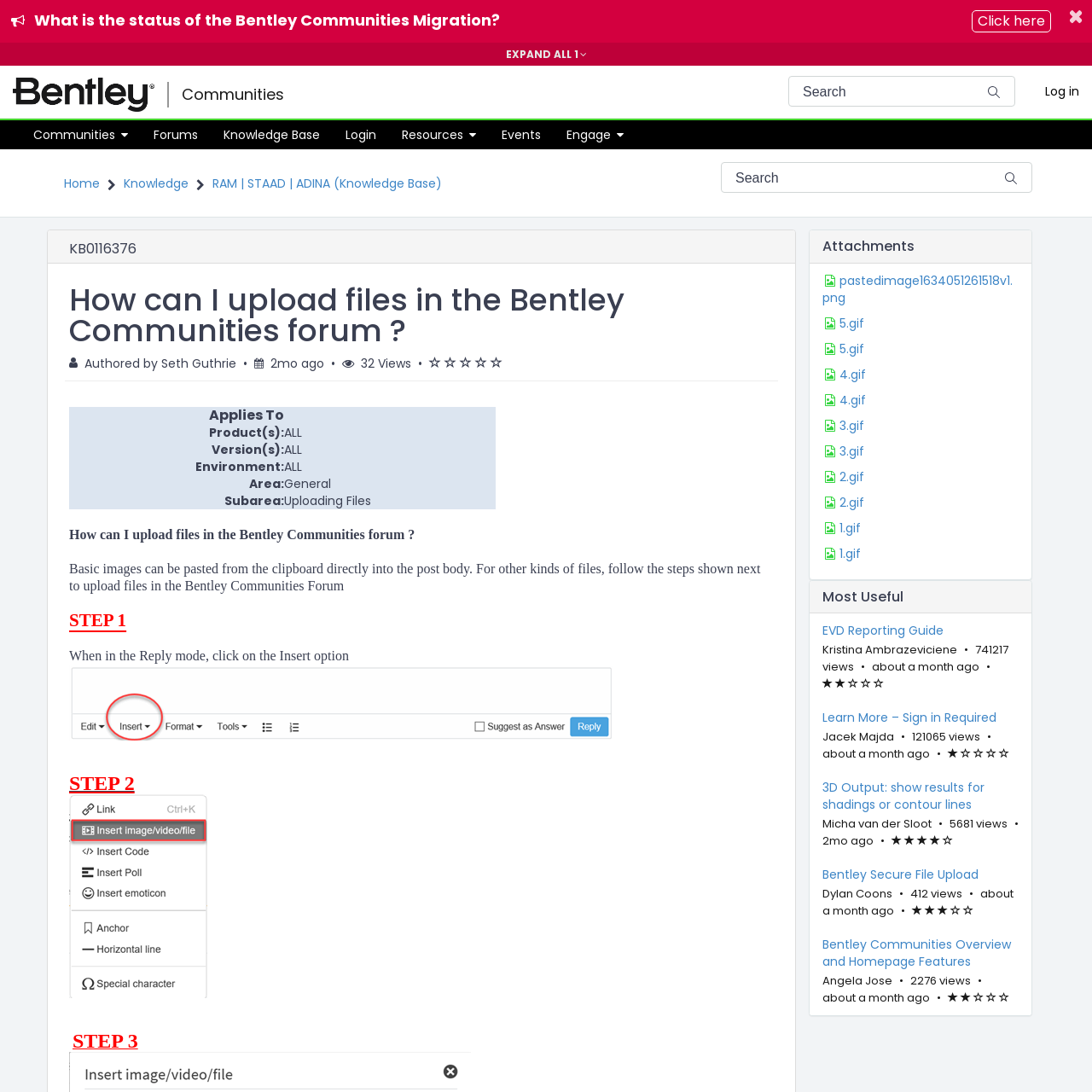What is the environment for the article?
Answer the question in as much detail as possible.

The environment for the article is ALL, as shown in the 'Environment' section of the article metadata.